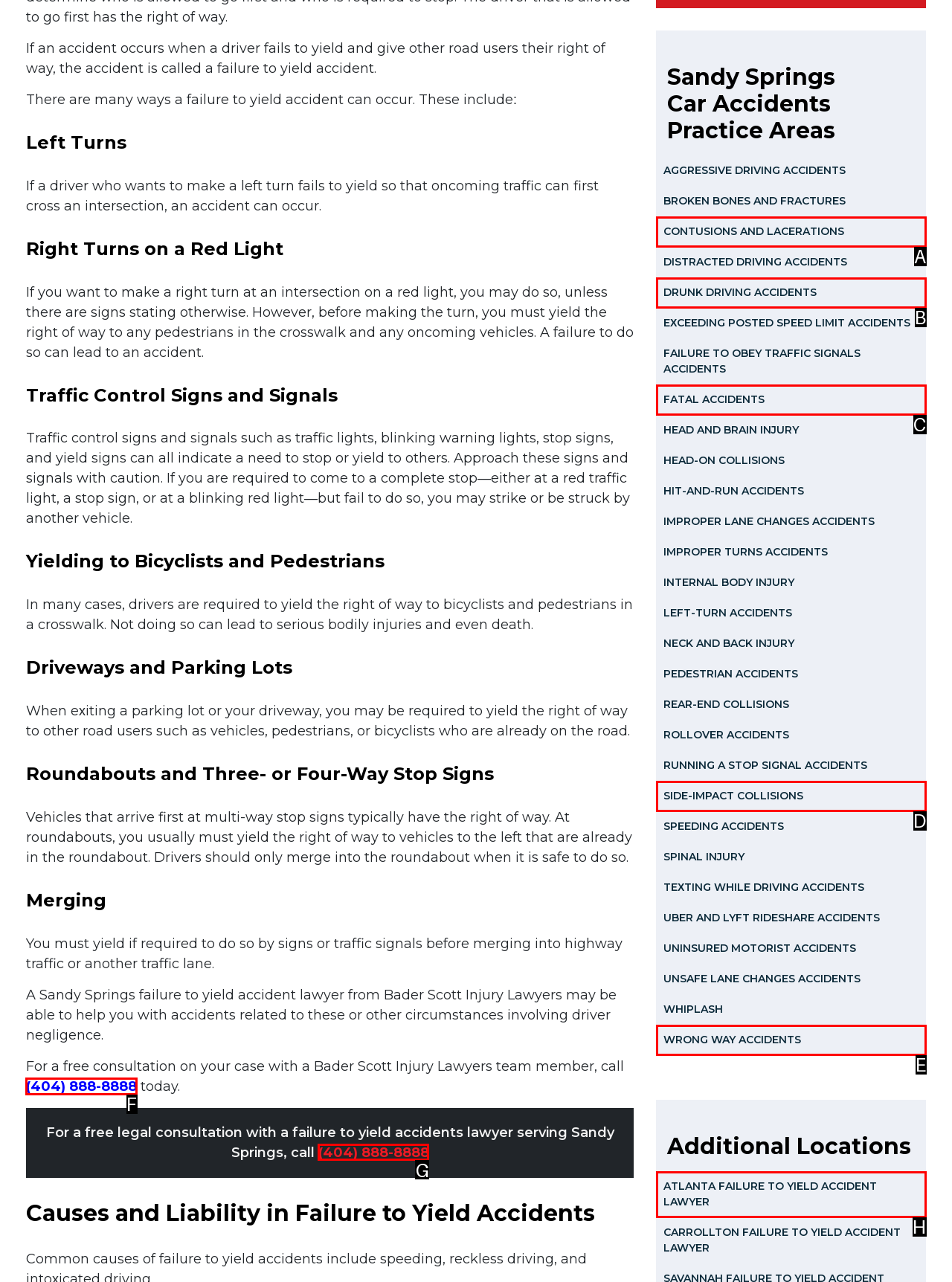Determine which HTML element should be clicked for this task: Call the phone number (404) 888-8888
Provide the option's letter from the available choices.

F